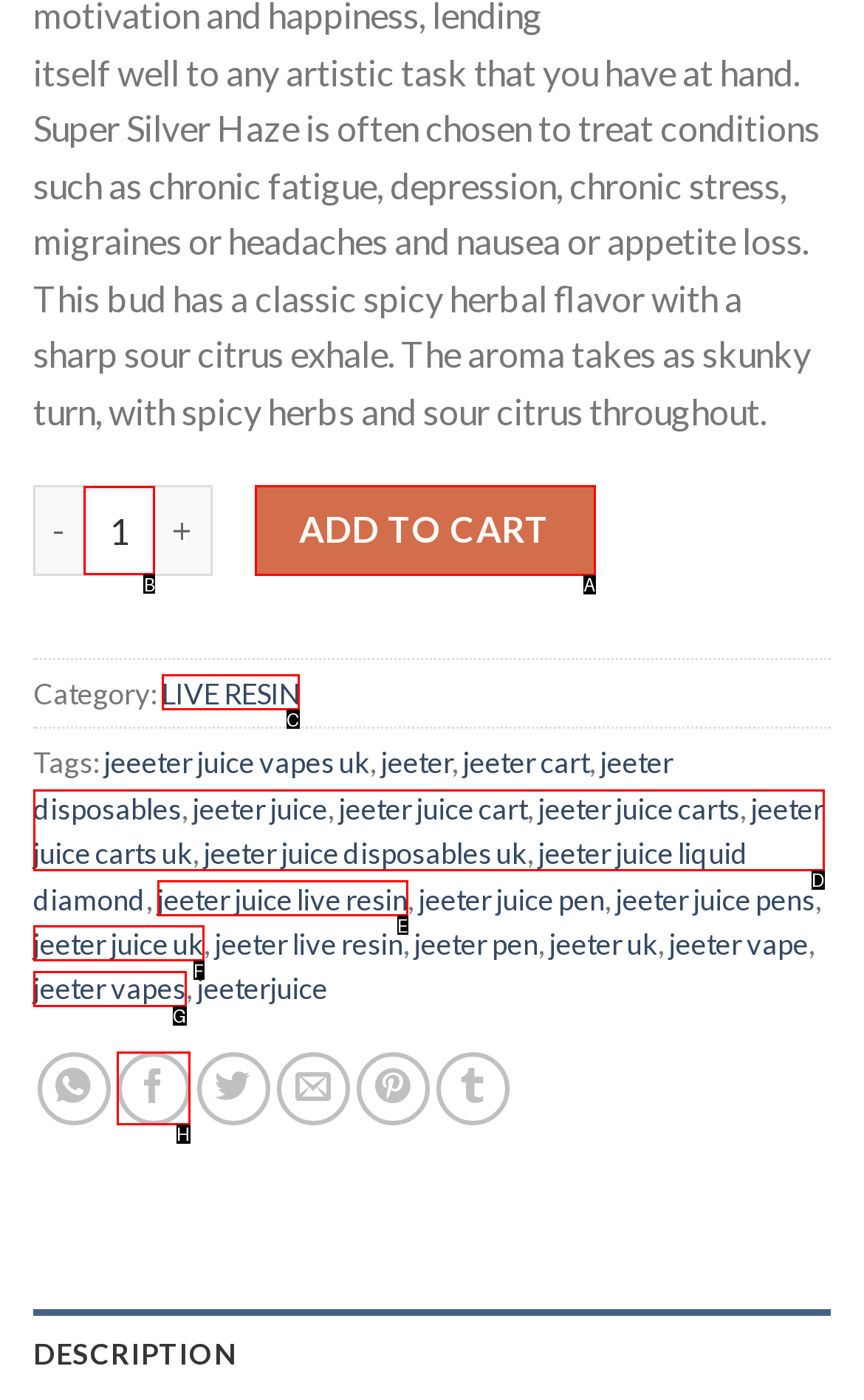Which lettered option should be clicked to achieve the task: Add JEETER JUICE SUPER SILVER HAZE to cart? Choose from the given choices.

A